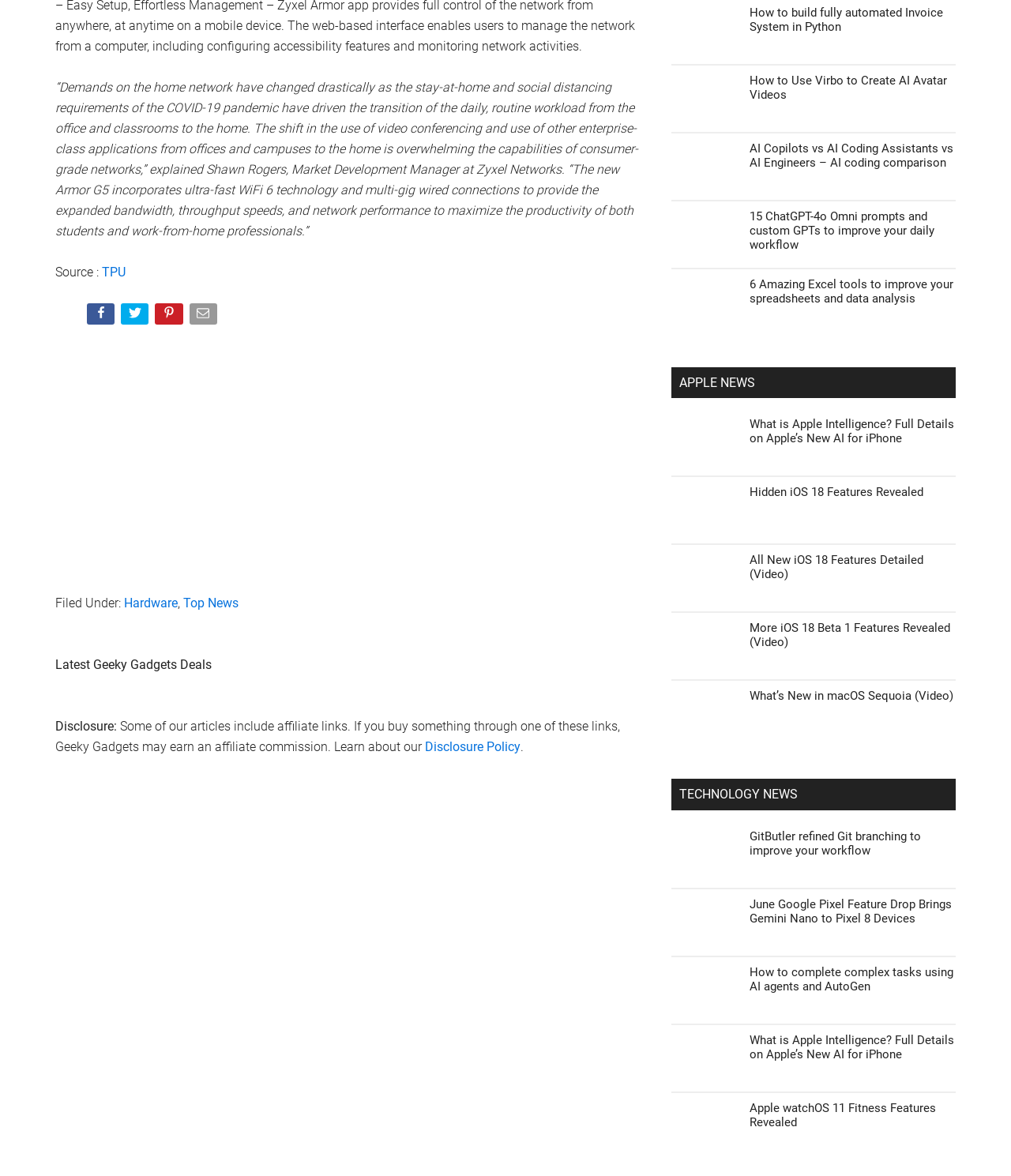Identify the bounding box coordinates of the section to be clicked to complete the task described by the following instruction: "Explore the latest geeky gadgets deals". The coordinates should be four float numbers between 0 and 1, formatted as [left, top, right, bottom].

[0.055, 0.559, 0.209, 0.571]